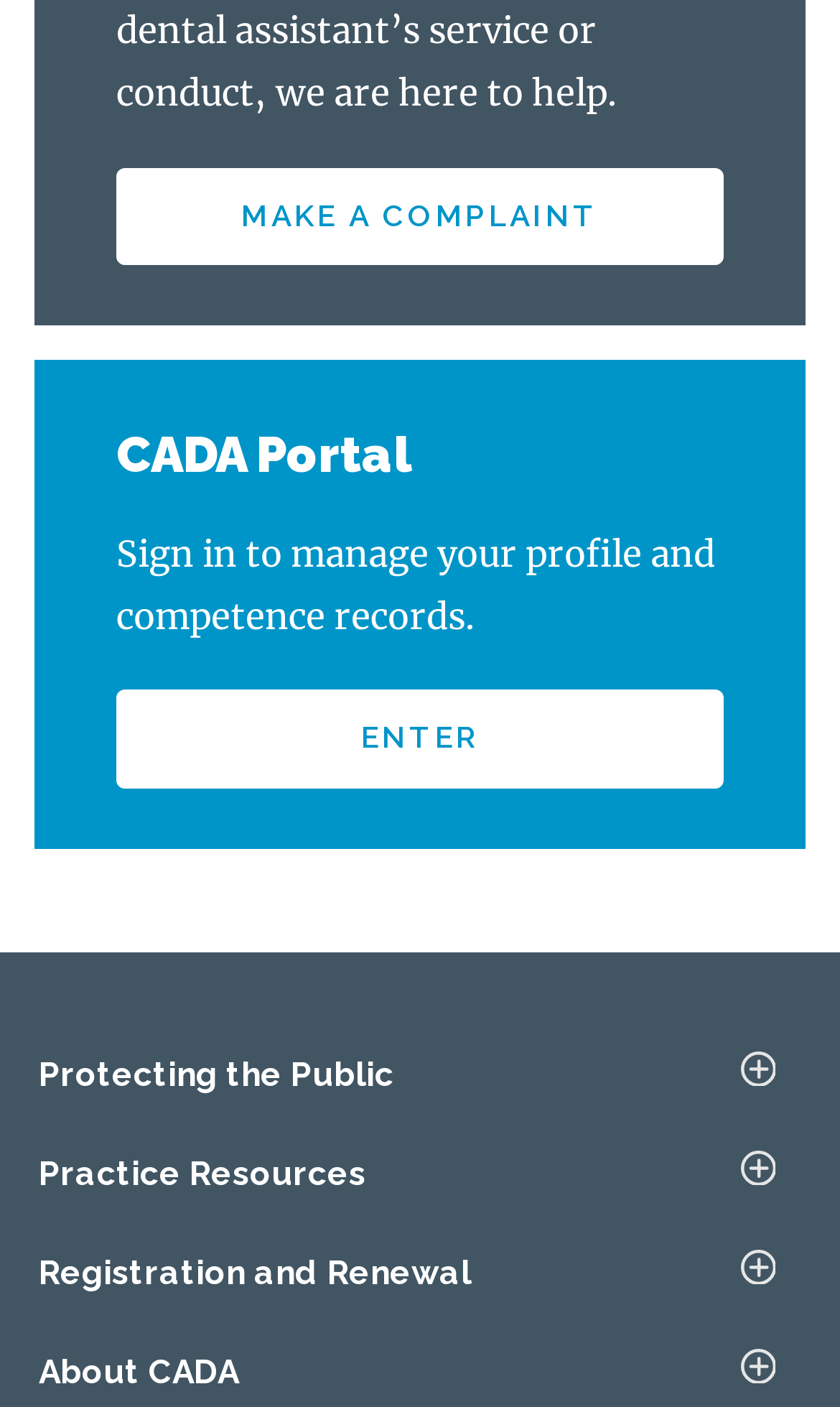Given the description "How good life is:", determine the bounding box of the corresponding UI element.

None